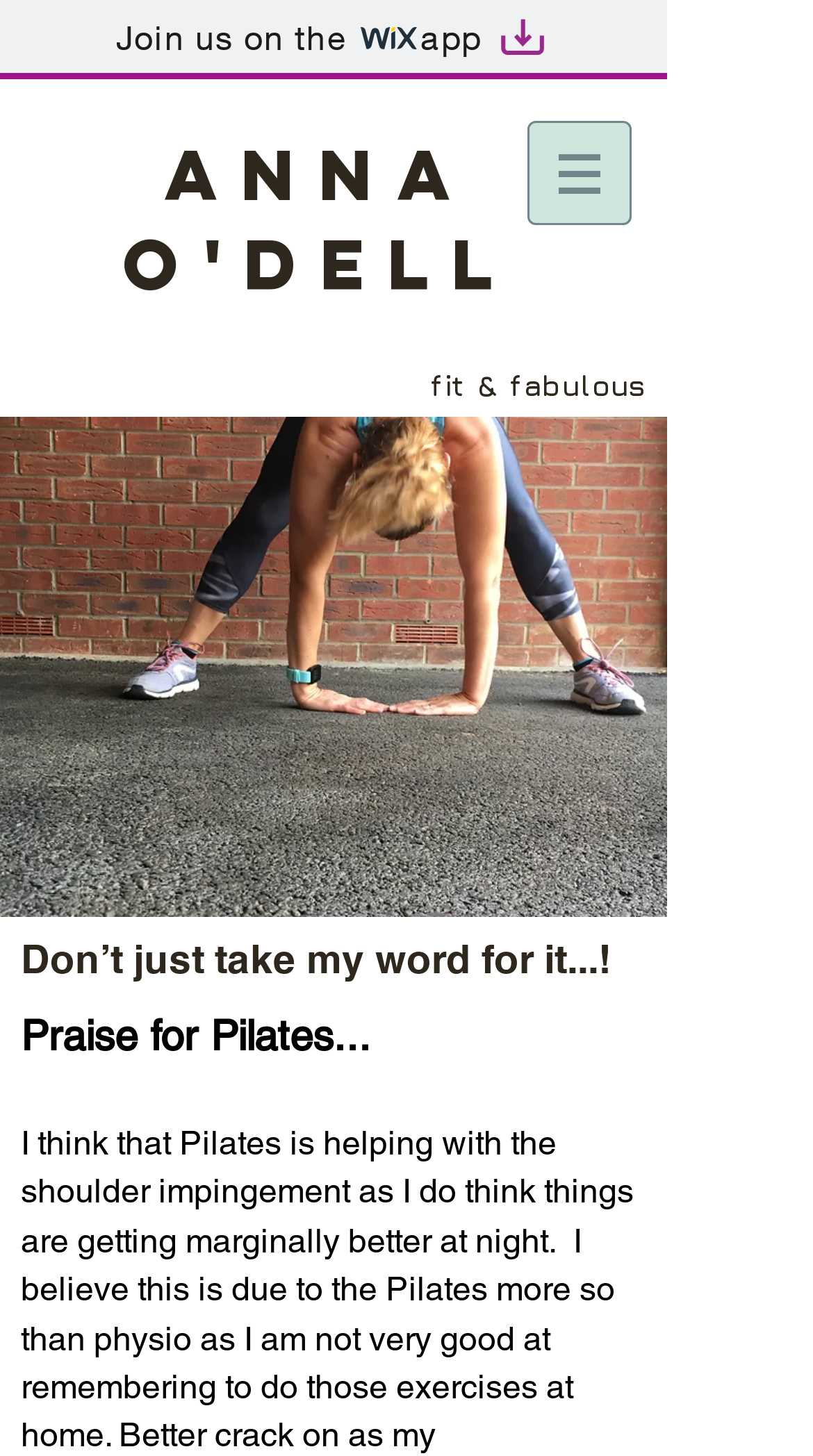What is the name of the person on this webpage?
Provide a detailed answer to the question, using the image to inform your response.

The answer can be found by looking at the heading element 'Anna O'Dell' which is a prominent element on the webpage, indicating that the webpage is about this person.